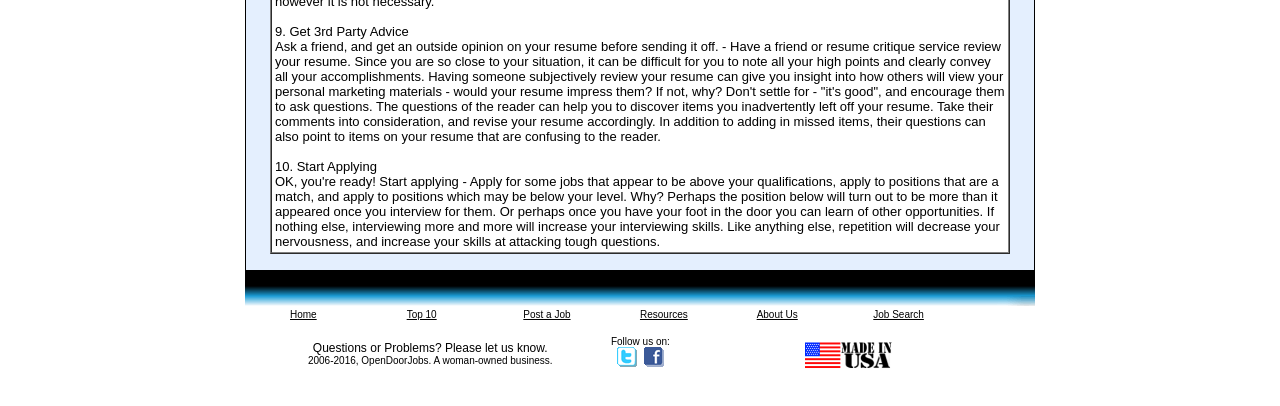Find the bounding box coordinates of the area to click in order to follow the instruction: "Click on Resources".

[0.5, 0.755, 0.537, 0.789]